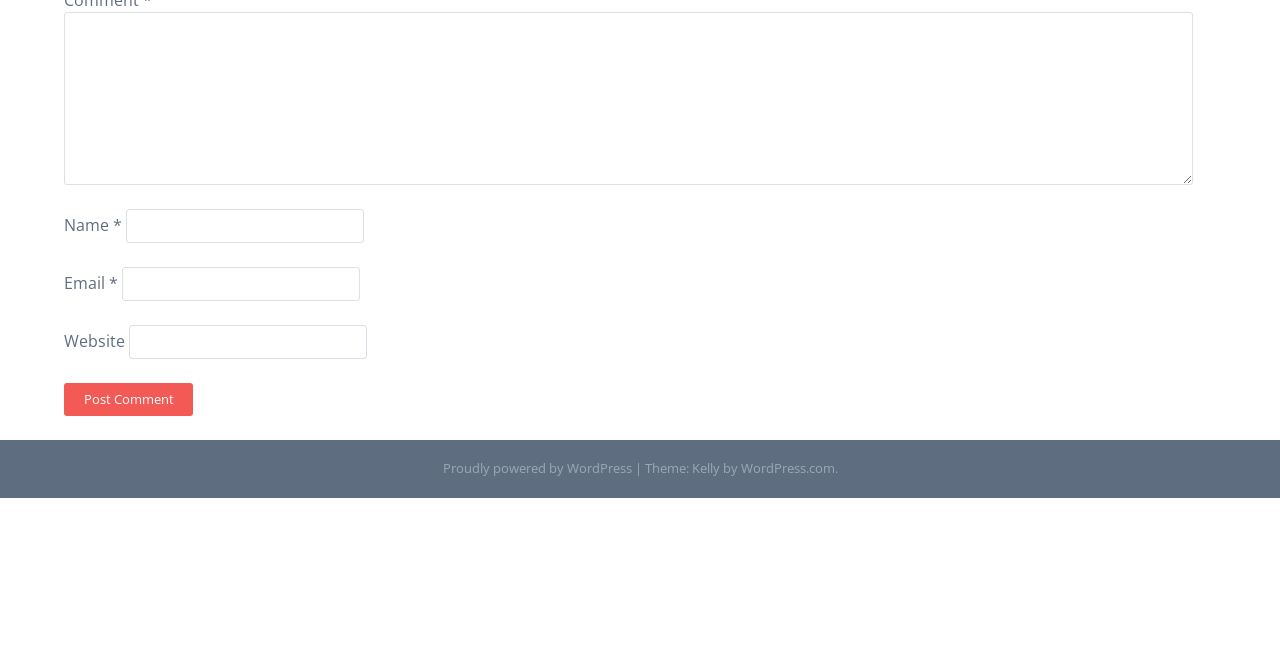Answer the following in one word or a short phrase: 
What is the position of the 'Post Comment' button?

Below the textboxes